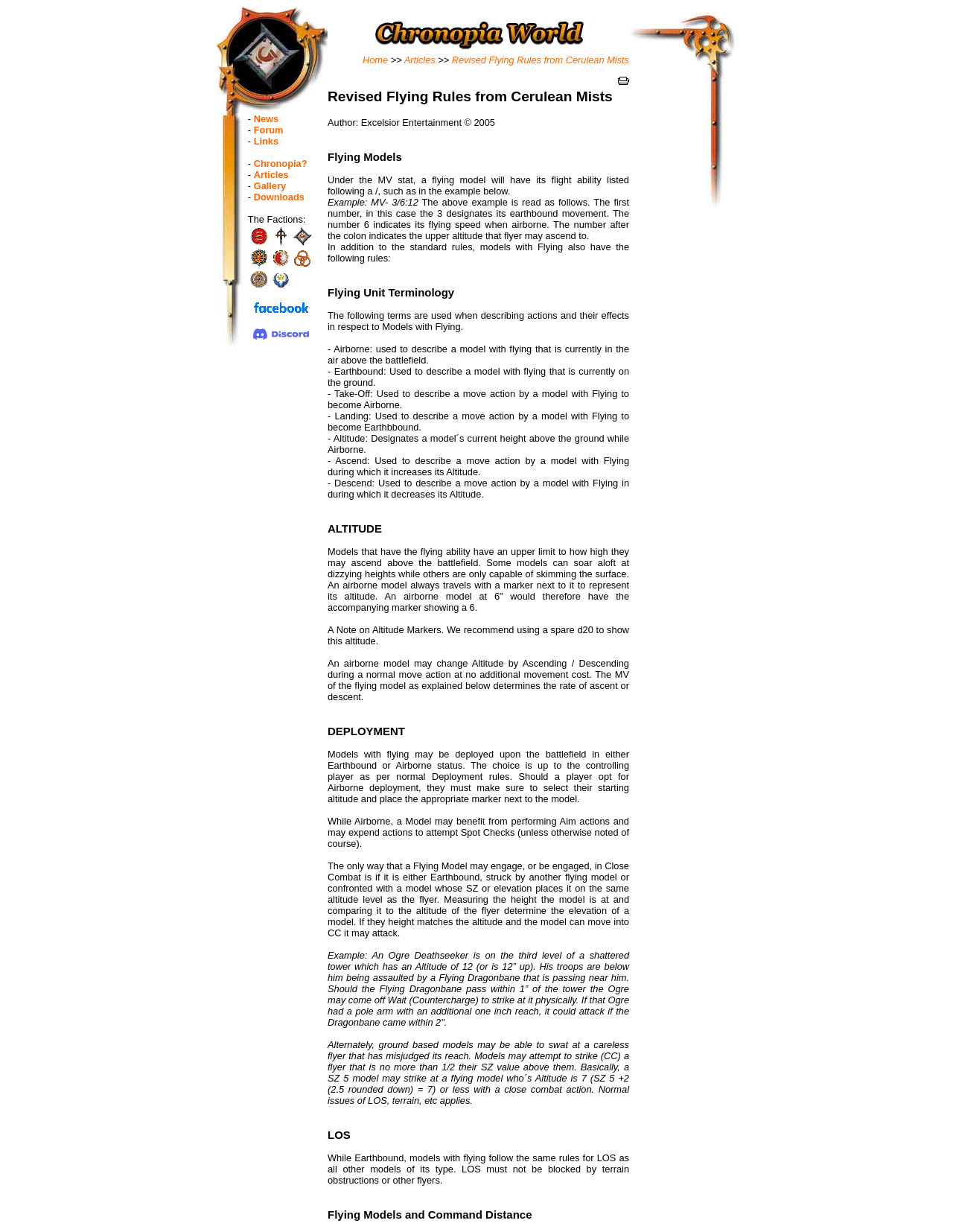Find the bounding box coordinates for the element that must be clicked to complete the instruction: "check the factions". The coordinates should be four float numbers between 0 and 1, indicated as [left, top, right, bottom].

[0.26, 0.174, 0.321, 0.183]